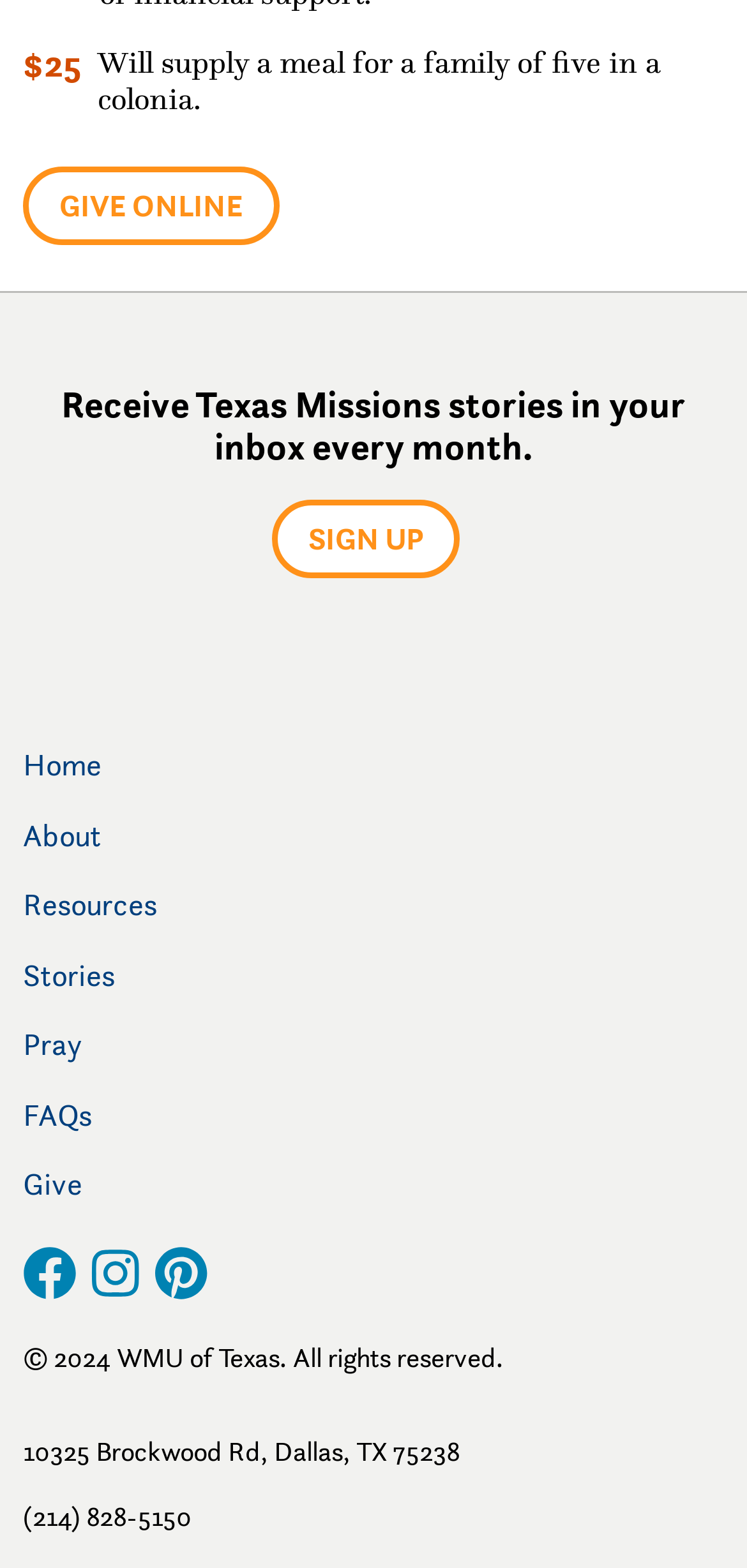Find the bounding box coordinates of the clickable area that will achieve the following instruction: "View 'Stories'".

[0.031, 0.61, 0.195, 0.633]